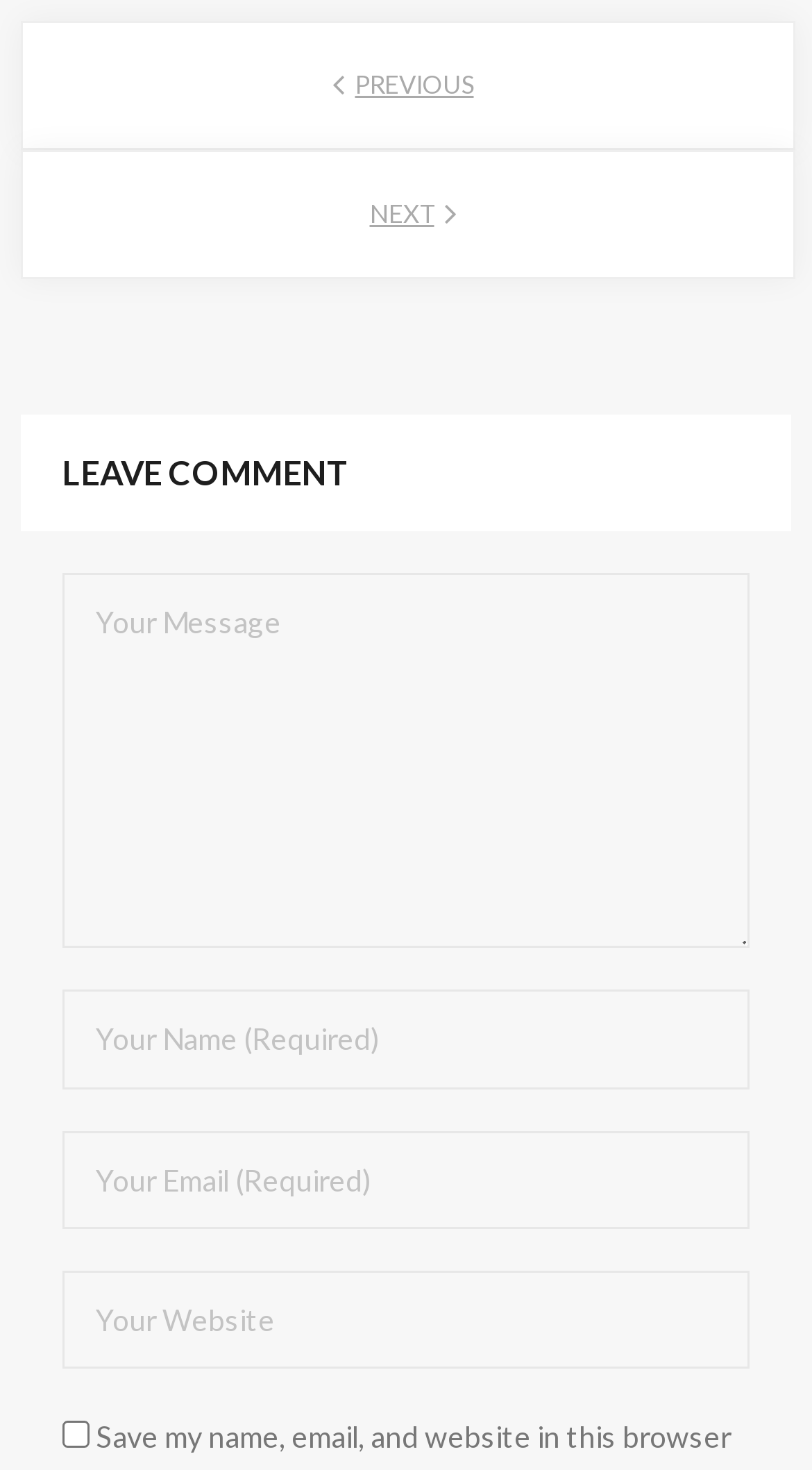What is the purpose of the 'LEAVE COMMENT' section?
By examining the image, provide a one-word or phrase answer.

To leave a comment